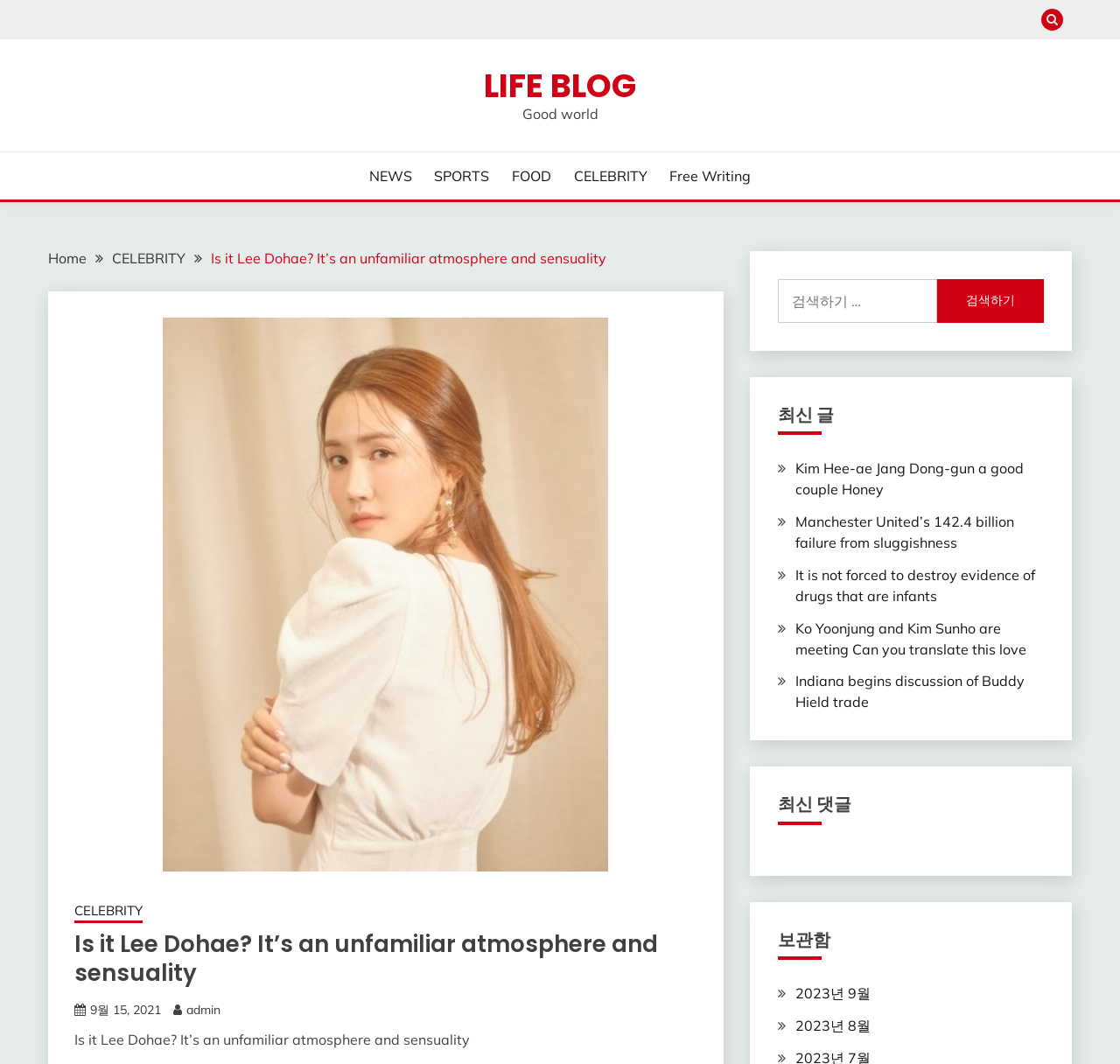What type of content is listed under '최신 글'?
Utilize the information in the image to give a detailed answer to the question.

I determined the type of content by looking at the section with the heading '최신 글', which means 'latest articles' in Korean. The section contains a list of links to articles, such as 'Kim Hee-ae Jang Dong-gun a good couple Honey' and 'Manchester United’s 142.4 billion failure from sluggishness'.